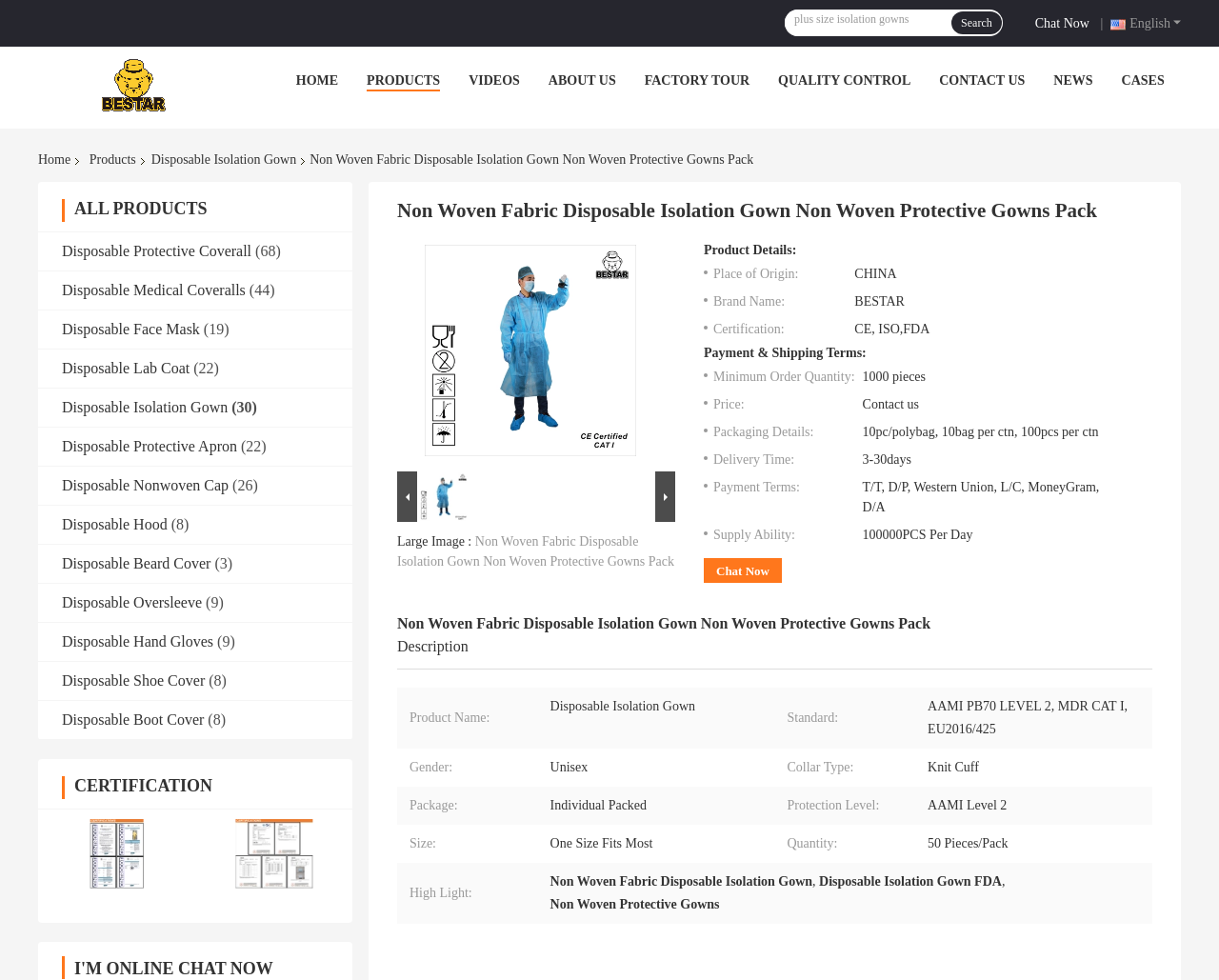What is the language of the webpage?
Provide a comprehensive and detailed answer to the question.

I found the language of the webpage by looking at the static text 'English' at the top right corner of the webpage.